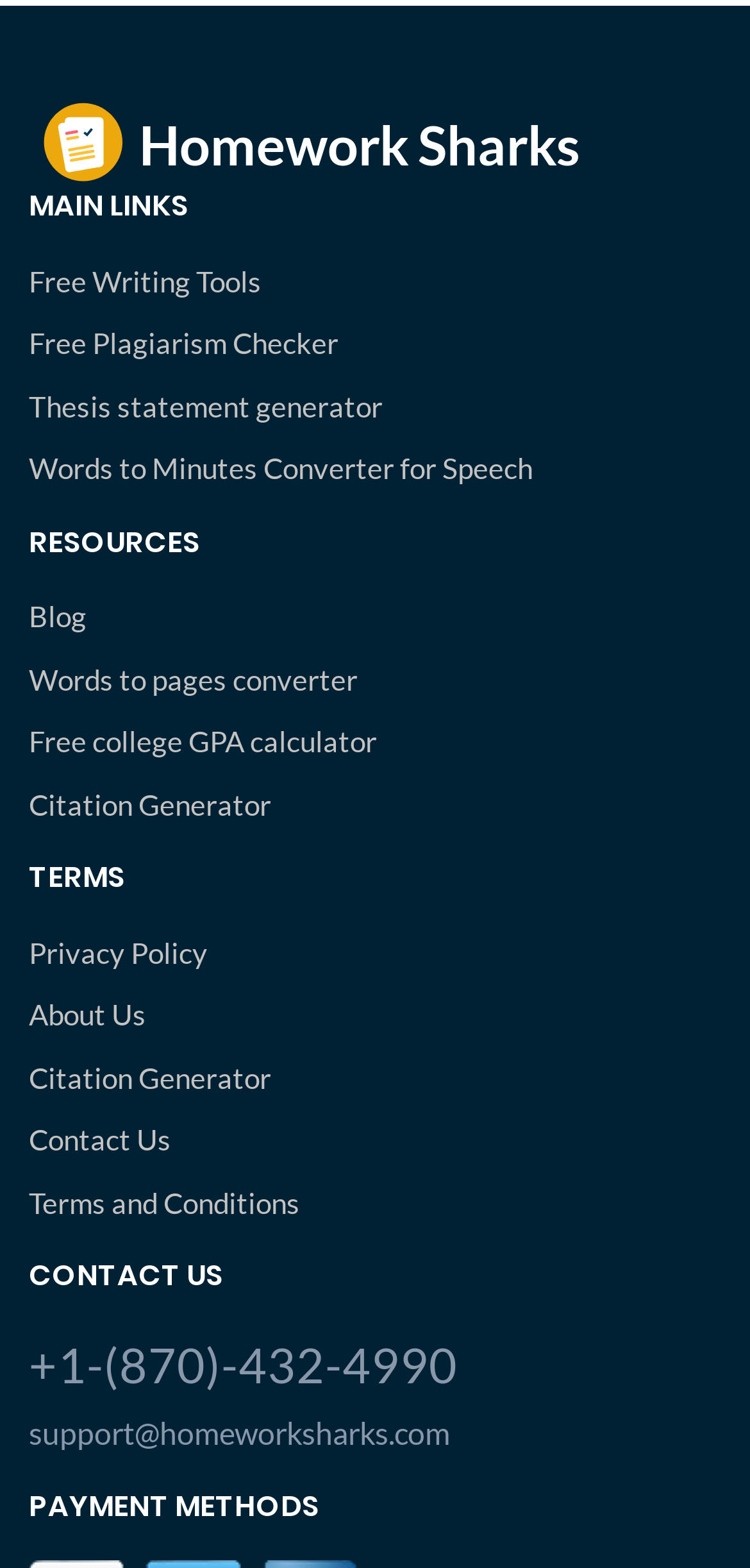Identify the bounding box coordinates of the section to be clicked to complete the task described by the following instruction: "Click on Free Writing Tools". The coordinates should be four float numbers between 0 and 1, formatted as [left, top, right, bottom].

[0.038, 0.165, 0.962, 0.193]